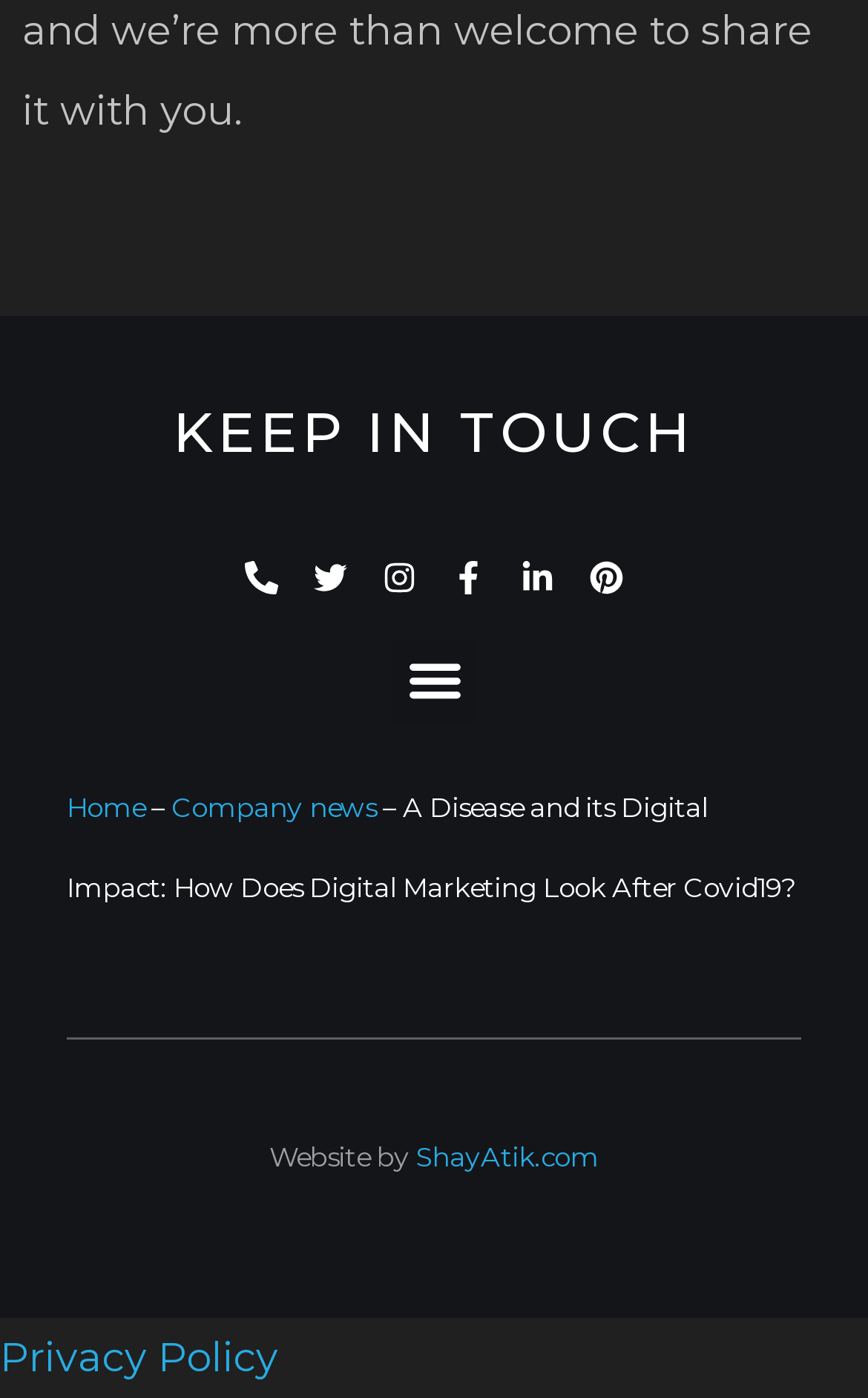Please provide a one-word or phrase answer to the question: 
What is the last item in the breadcrumbs navigation?

Company news